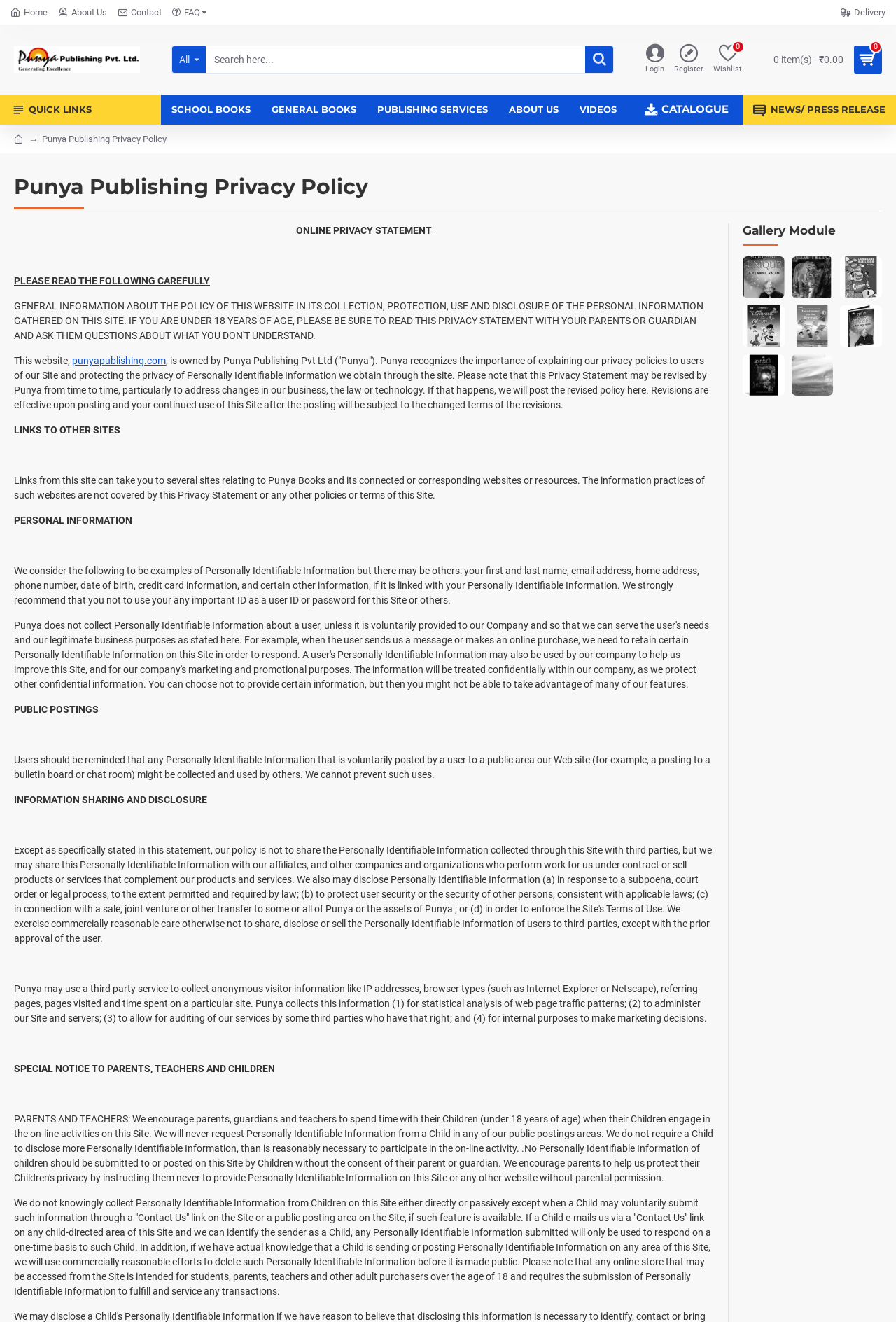Please identify the bounding box coordinates of the element's region that should be clicked to execute the following instruction: "Check the 'SAMPLES' page". The bounding box coordinates must be four float numbers between 0 and 1, i.e., [left, top, right, bottom].

None